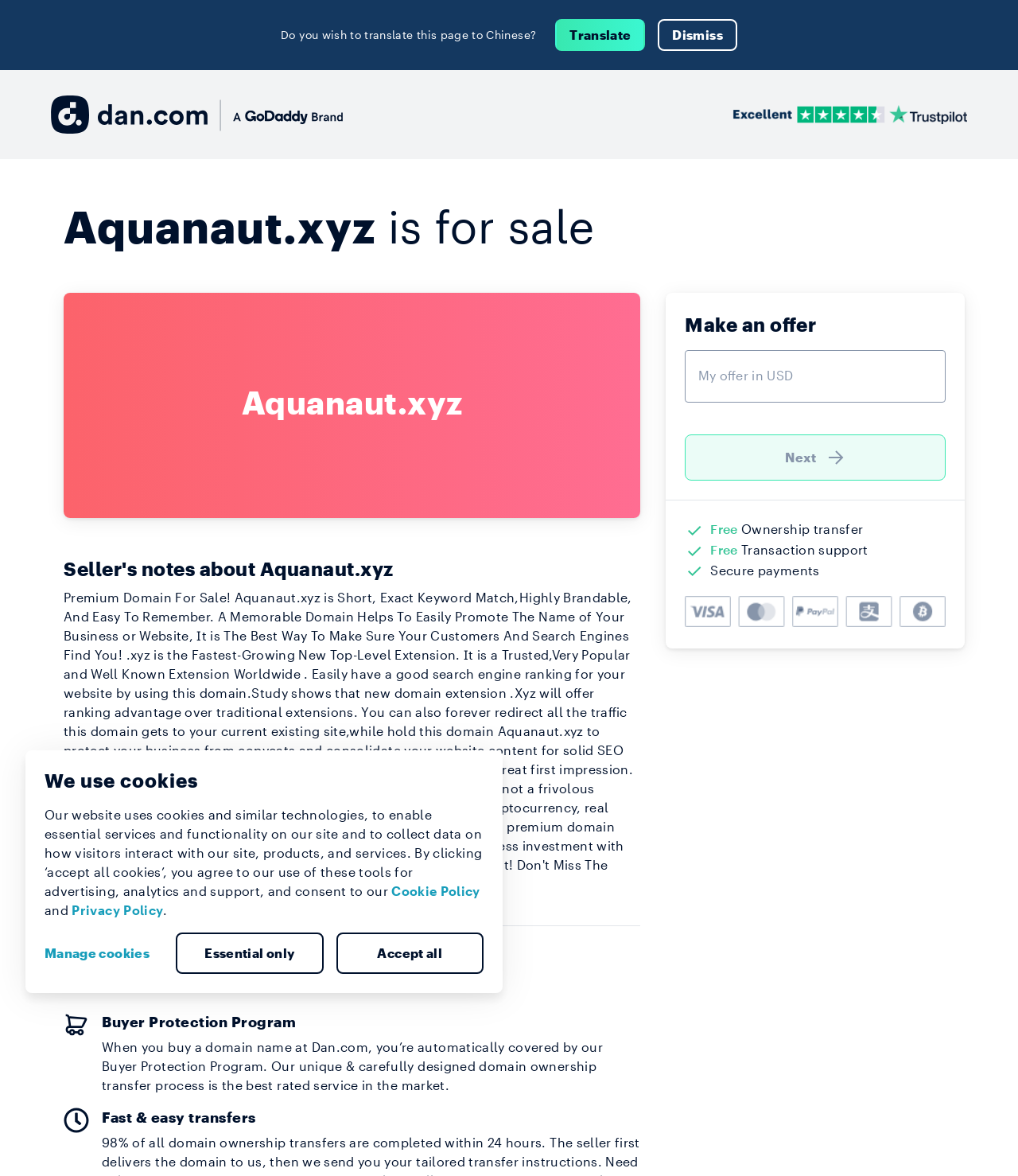What is the minimum value of the offer?
Refer to the image and give a detailed response to the question.

The spinbutton 'My offer in USD' has a valuemin of 0, which means the minimum value of the offer is 0.